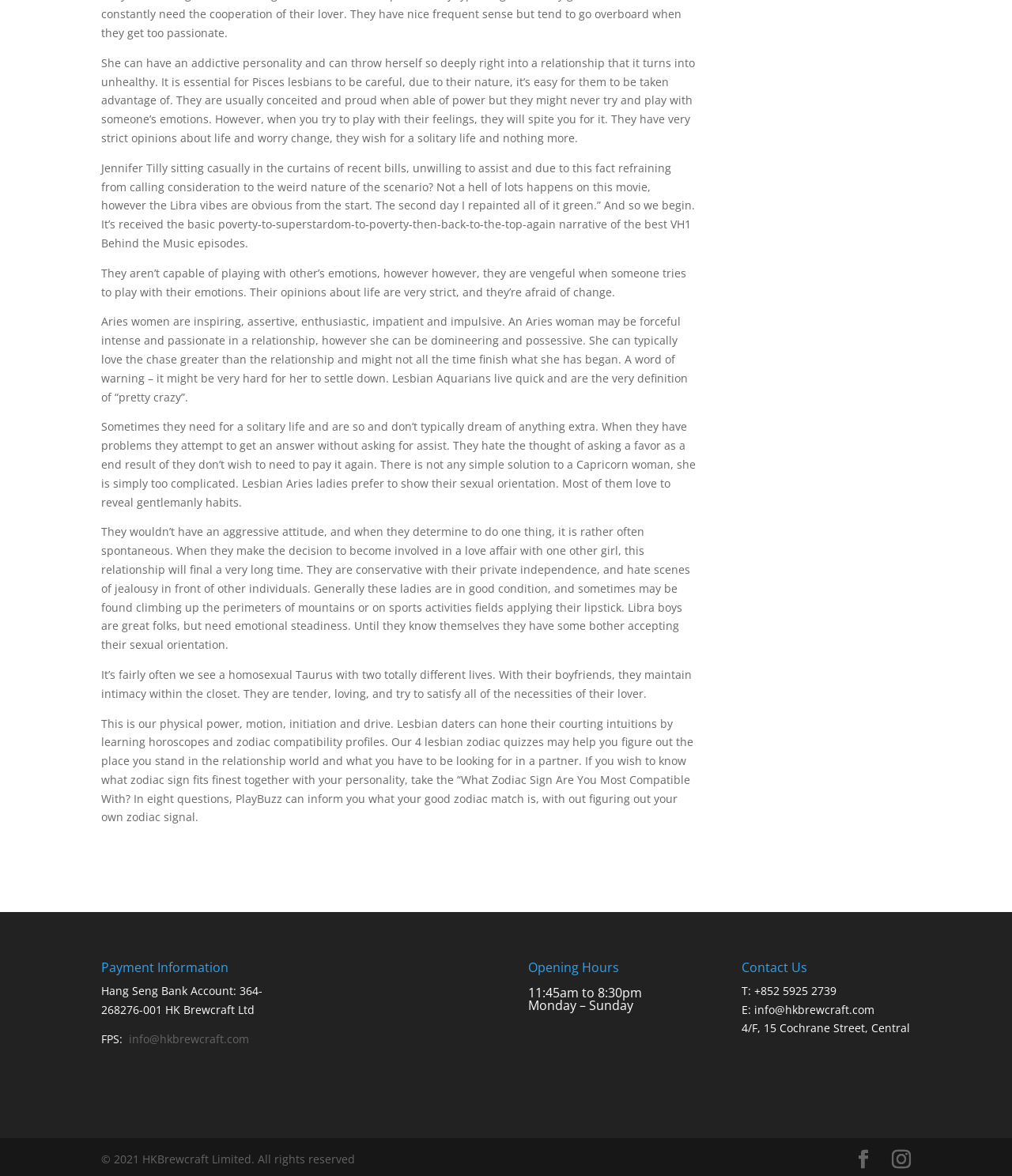What is the characteristic of an Aries woman in a relationship?
Please craft a detailed and exhaustive response to the question.

According to the text, an Aries woman may be forceful, intense, and passionate in a relationship, but she can also be domineering and possessive.